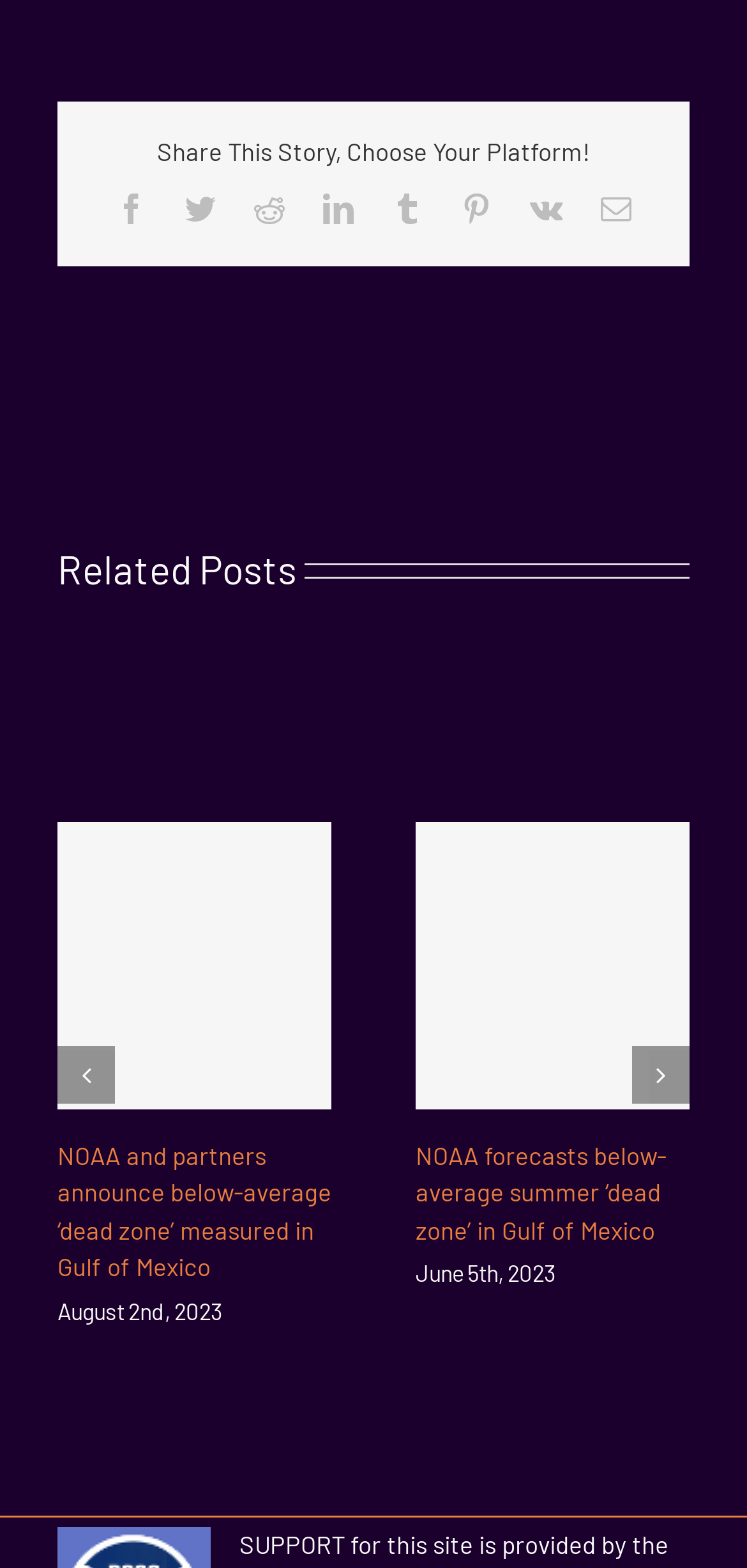Locate the bounding box coordinates of the item that should be clicked to fulfill the instruction: "Go to previous page".

[0.077, 0.667, 0.154, 0.703]